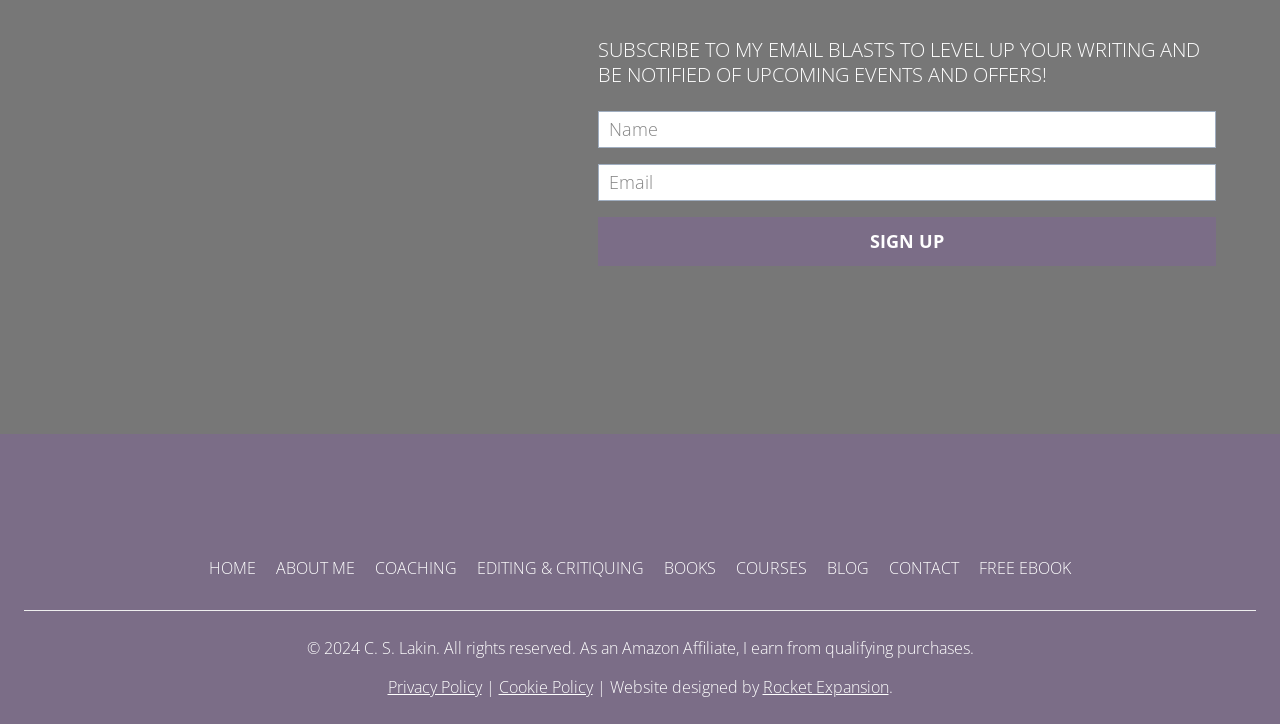Point out the bounding box coordinates of the section to click in order to follow this instruction: "Read the privacy policy".

[0.303, 0.934, 0.376, 0.964]